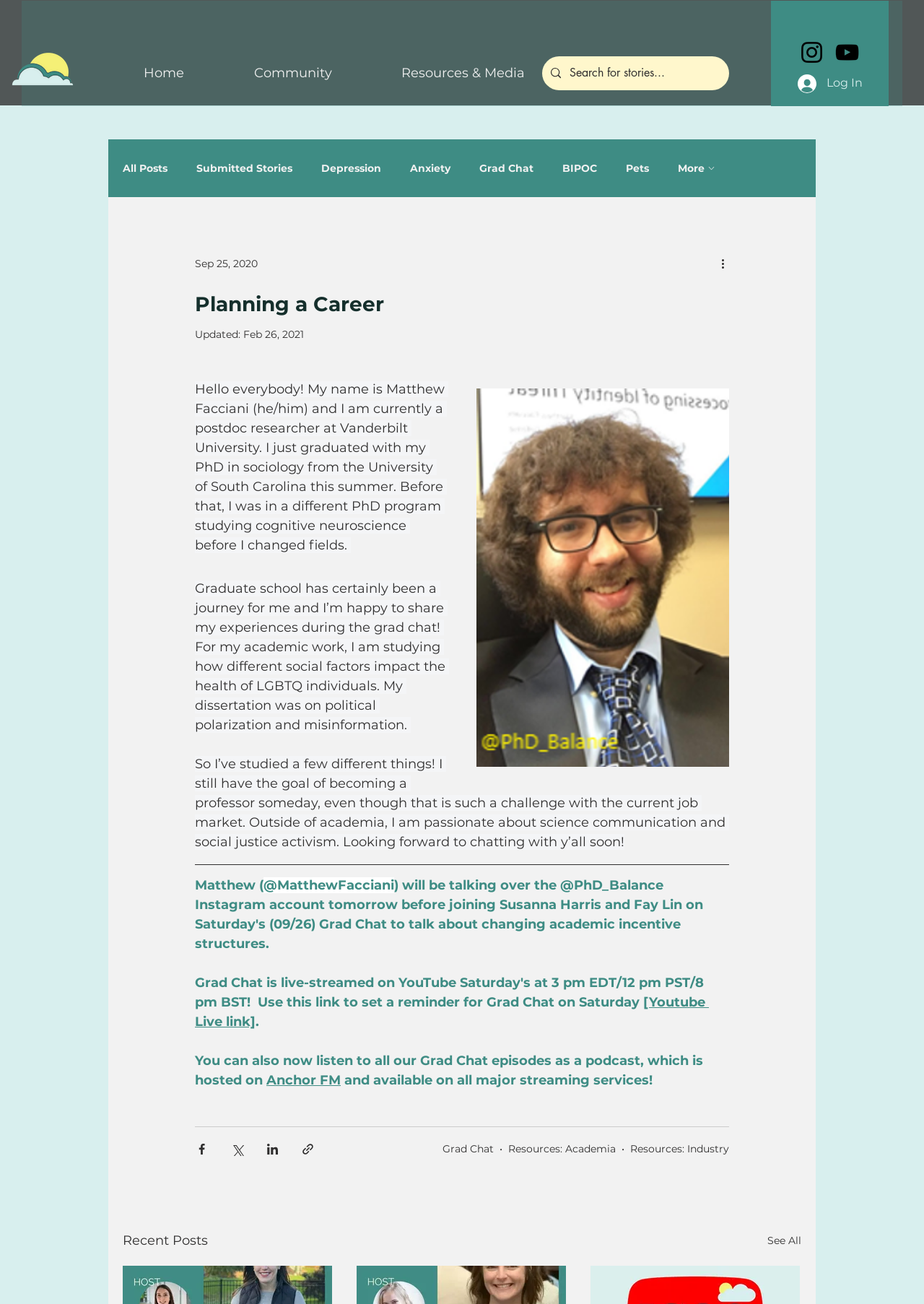Find the bounding box coordinates for the area that must be clicked to perform this action: "Visit Home page".

[0.117, 0.032, 0.237, 0.081]